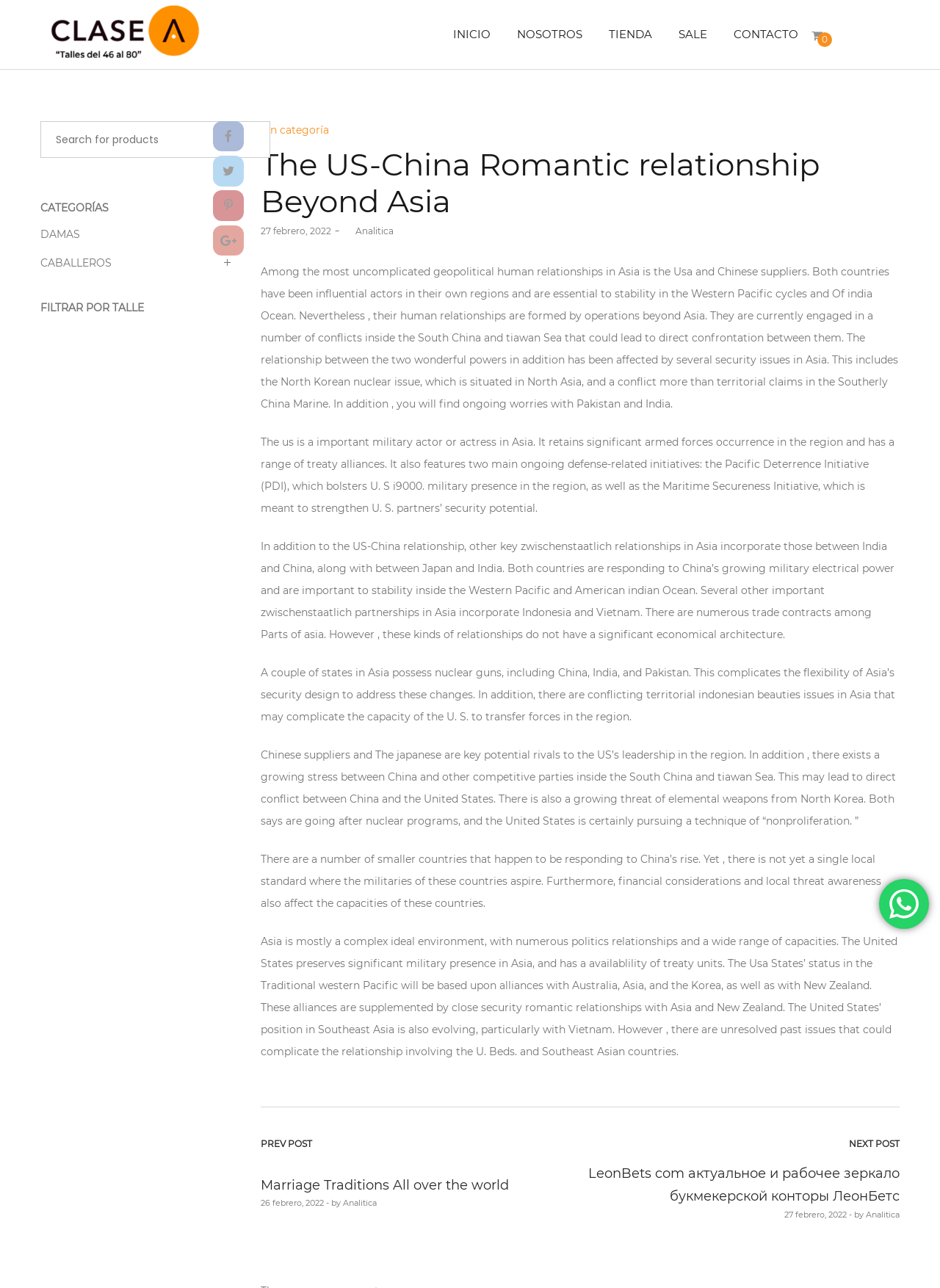What is the name of the author of the article?
Using the information presented in the image, please offer a detailed response to the question.

The author of the article is mentioned at the bottom of the article, where it says 'Posted on 27 febrero, 2022 by Analitica'.